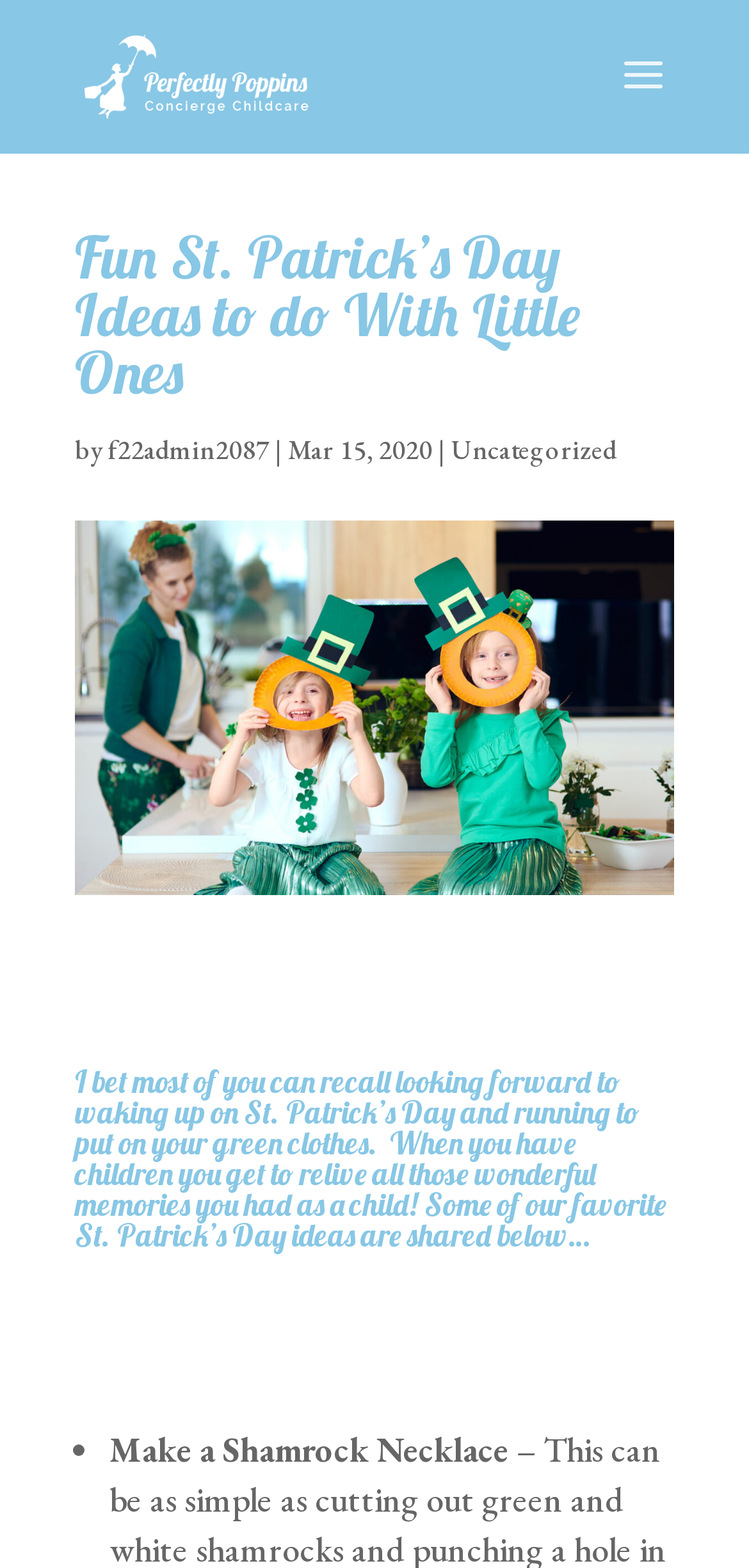Answer briefly with one word or phrase:
What is the category of this article?

Uncategorized